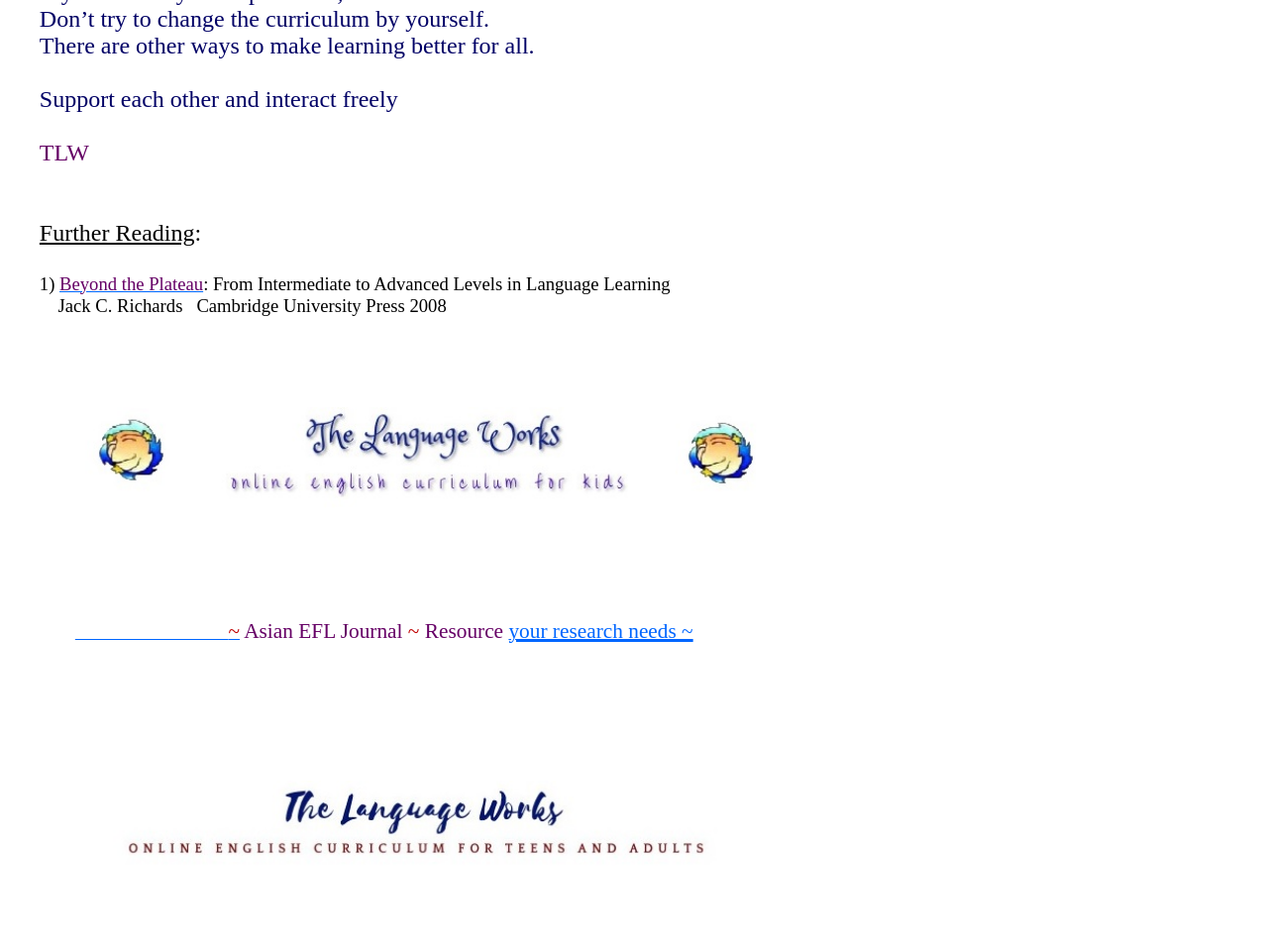Provide a brief response to the question using a single word or phrase: 
What is the name of the university mentioned?

Cambridge University